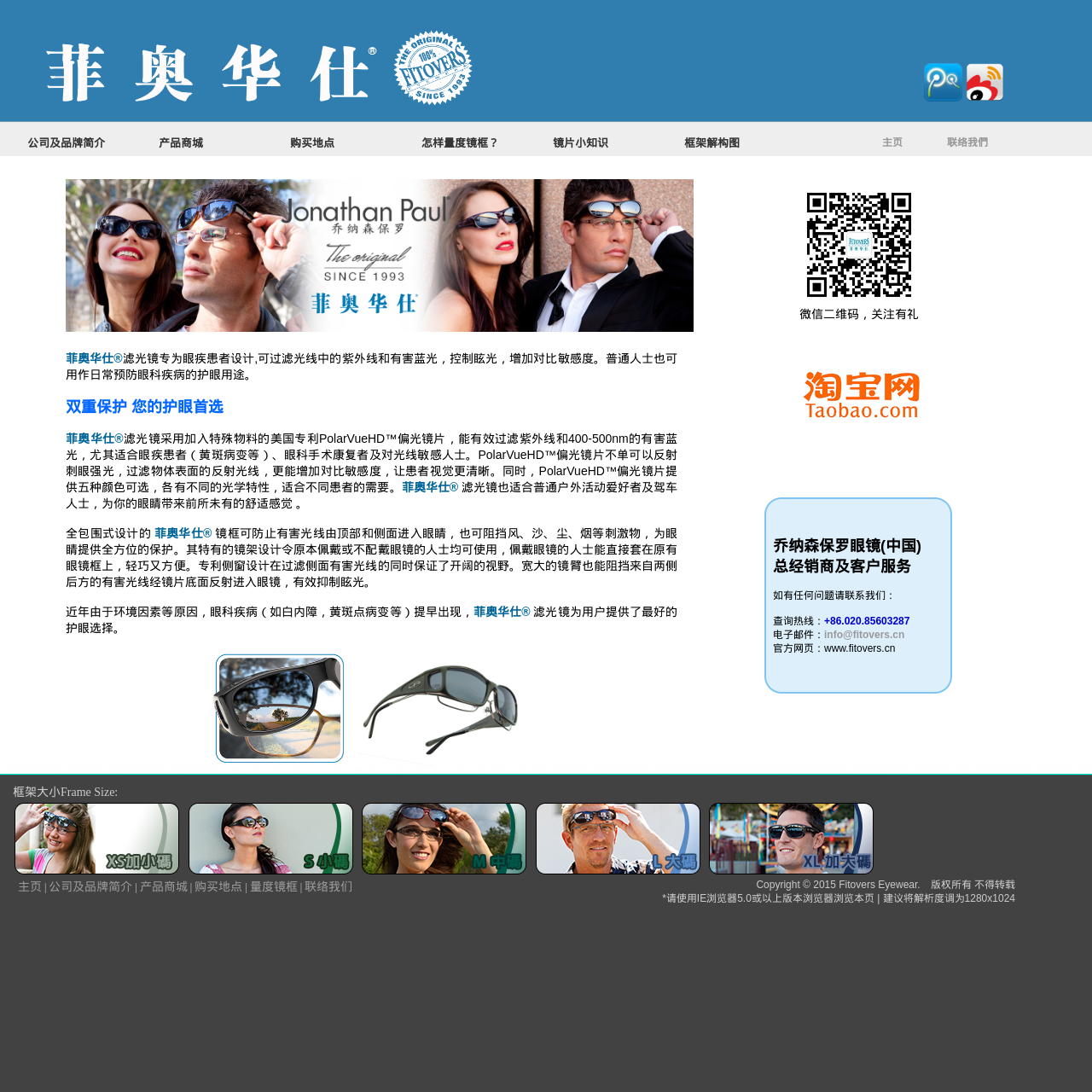Identify the bounding box coordinates of the region that needs to be clicked to carry out this instruction: "Click the link to company and brand introduction". Provide these coordinates as four float numbers ranging from 0 to 1, i.e., [left, top, right, bottom].

[0.017, 0.118, 0.138, 0.142]